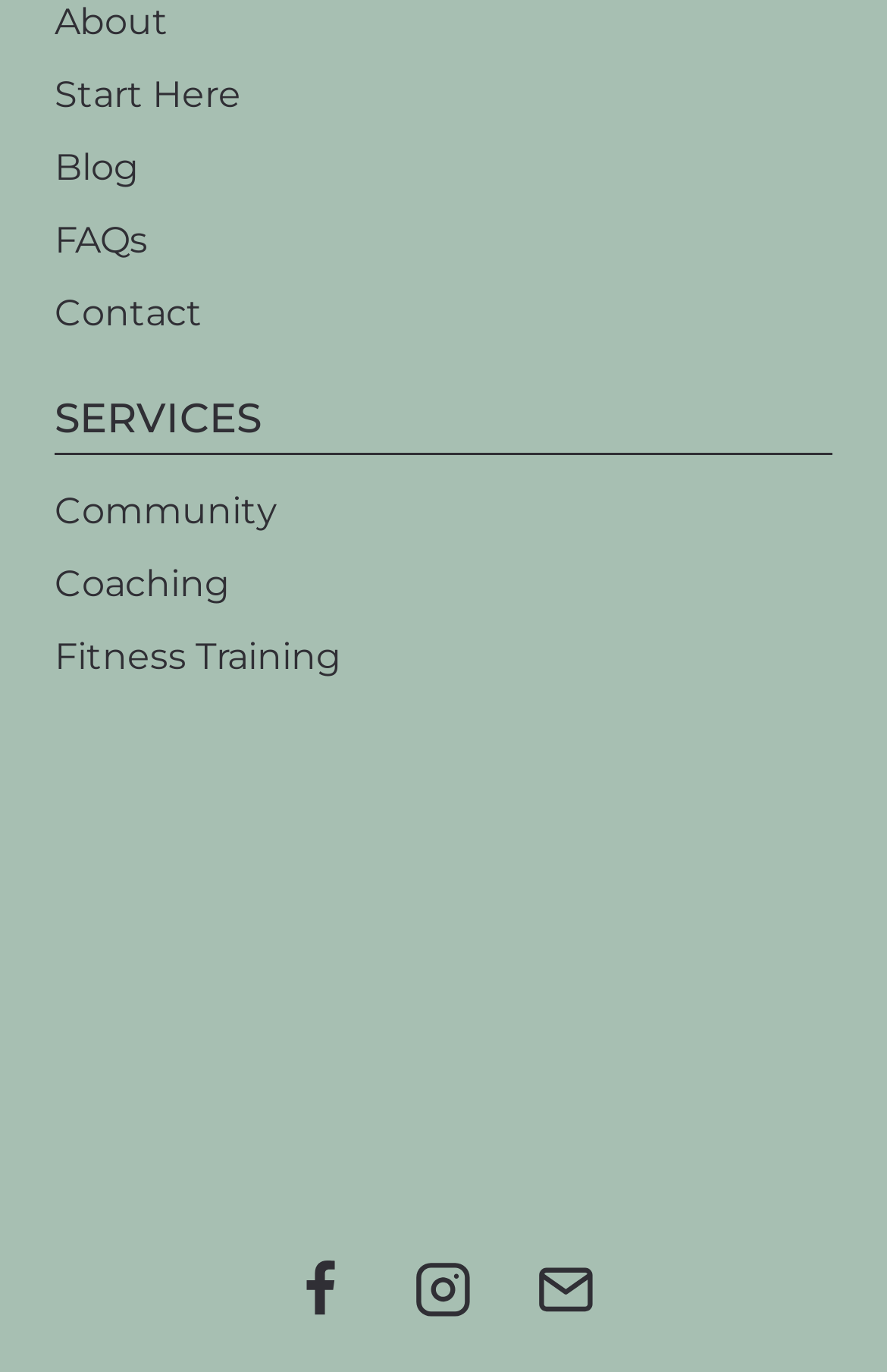What is the main category of services offered?
Answer the question in a detailed and comprehensive manner.

Based on the image description 'Molly Pflederer: Nutrition | Movement | Community | Spirituality', it can be inferred that the main category of services offered by this website is related to these four areas.